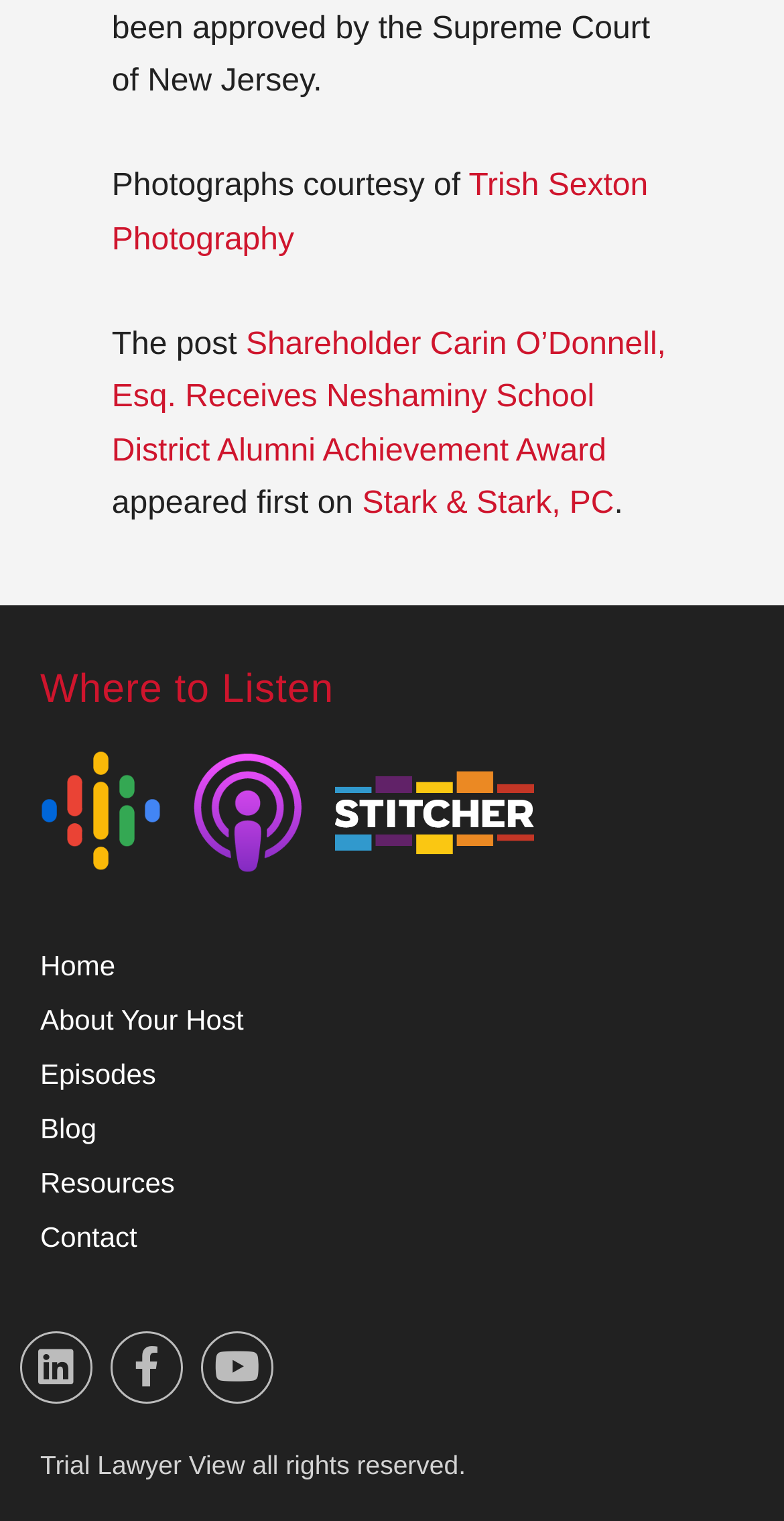What social media platforms are available?
Use the information from the image to give a detailed answer to the question.

The answer can be found in the bottom section of the webpage, where there are links to the social media platforms Linkedin, Facebook, and Youtube.